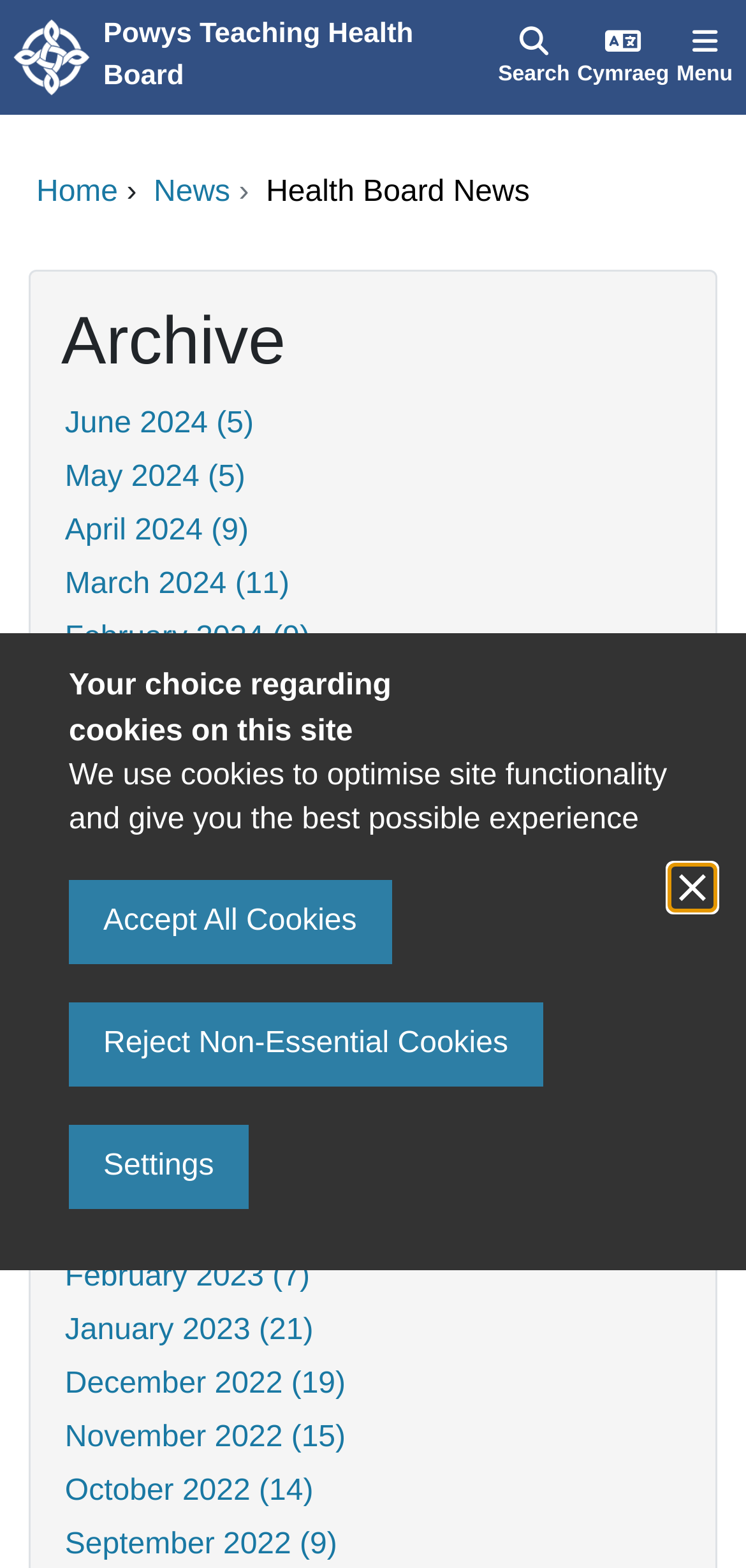Provide the bounding box coordinates of the HTML element described by the text: "Powys Teaching Health Board". The coordinates should be in the format [left, top, right, bottom] with values between 0 and 1.

[0.013, 0.004, 0.588, 0.07]